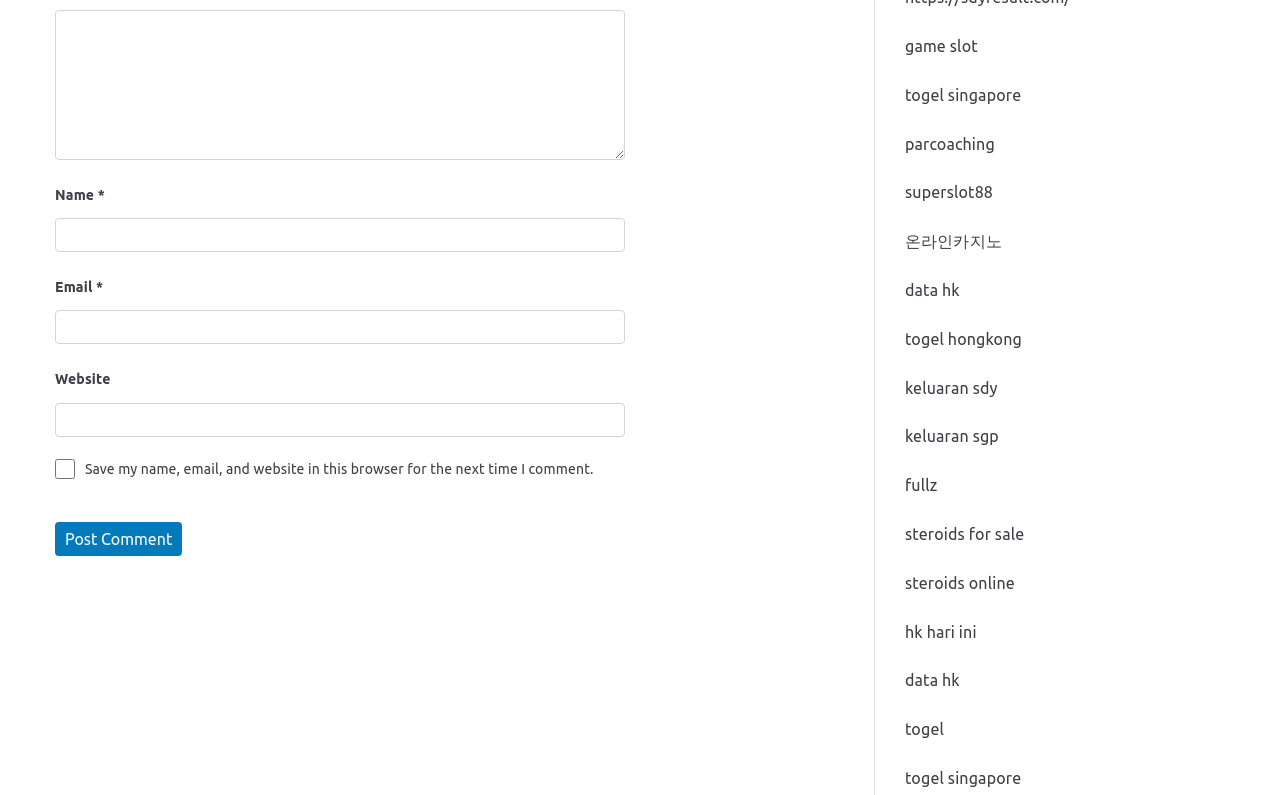Use a single word or phrase to answer the question:
How many textboxes are there?

5